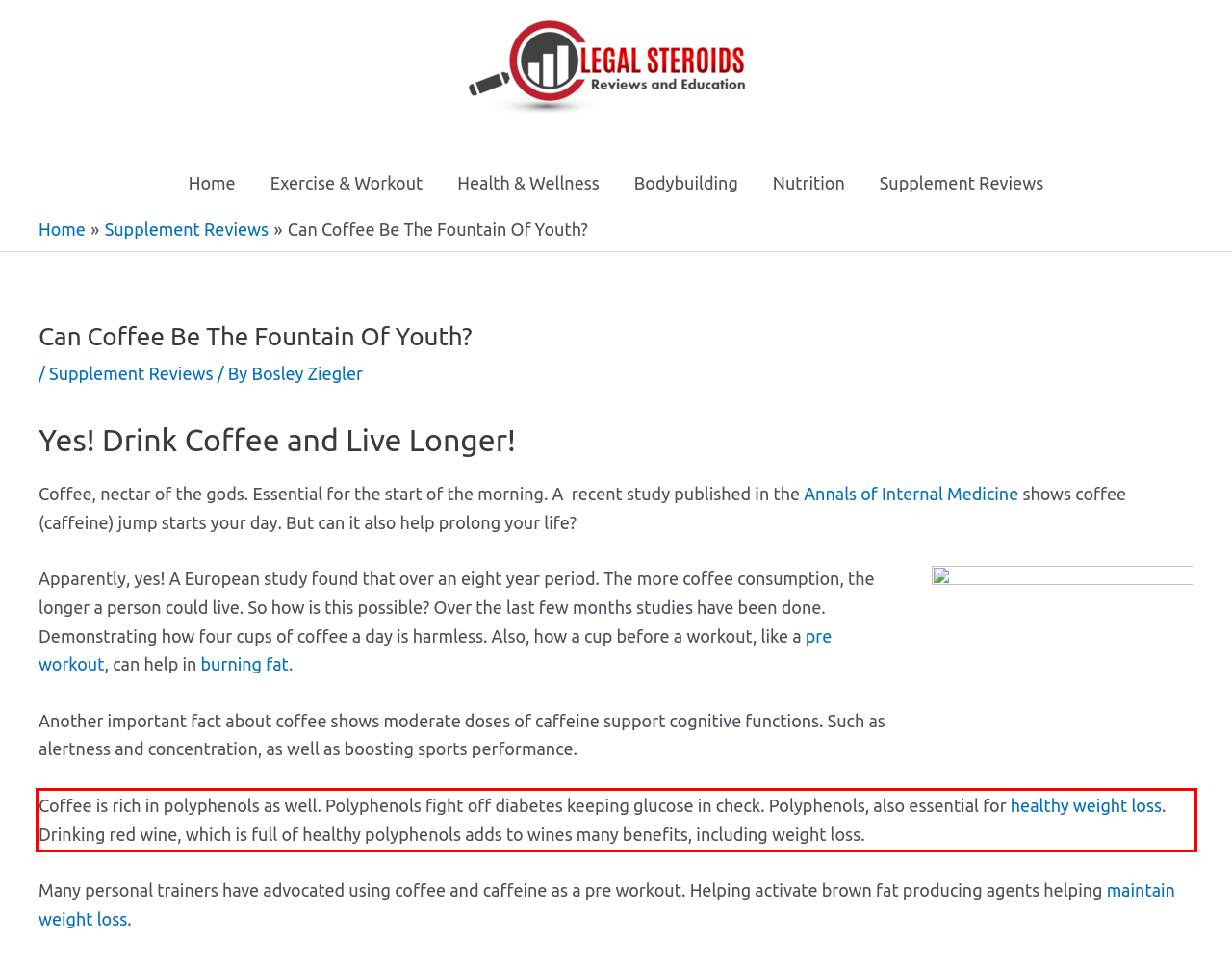Locate the red bounding box in the provided webpage screenshot and use OCR to determine the text content inside it.

Coffee is rich in polyphenols as well. Polyphenols fight off diabetes keeping glucose in check. Polyphenols, also essential for healthy weight loss. Drinking red wine, which is full of healthy polyphenols adds to wines many benefits, including weight loss.